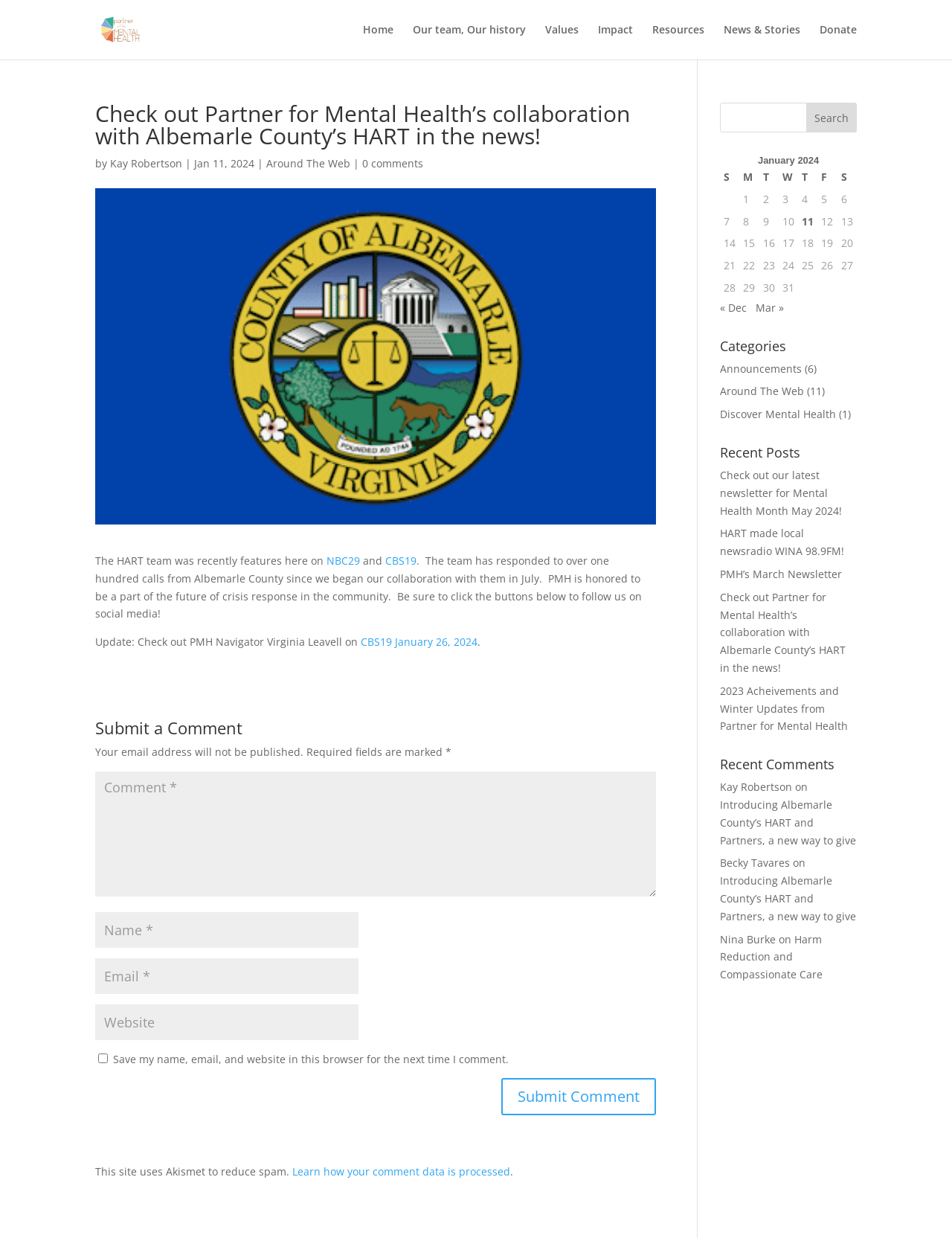What is the name of the organization featured in the news?
Give a thorough and detailed response to the question.

The webpage has a heading 'Check out Partner for Mental Health’s collaboration with Albemarle County’s HART in the news!' which indicates that Partner for Mental Health is the organization featured in the news.